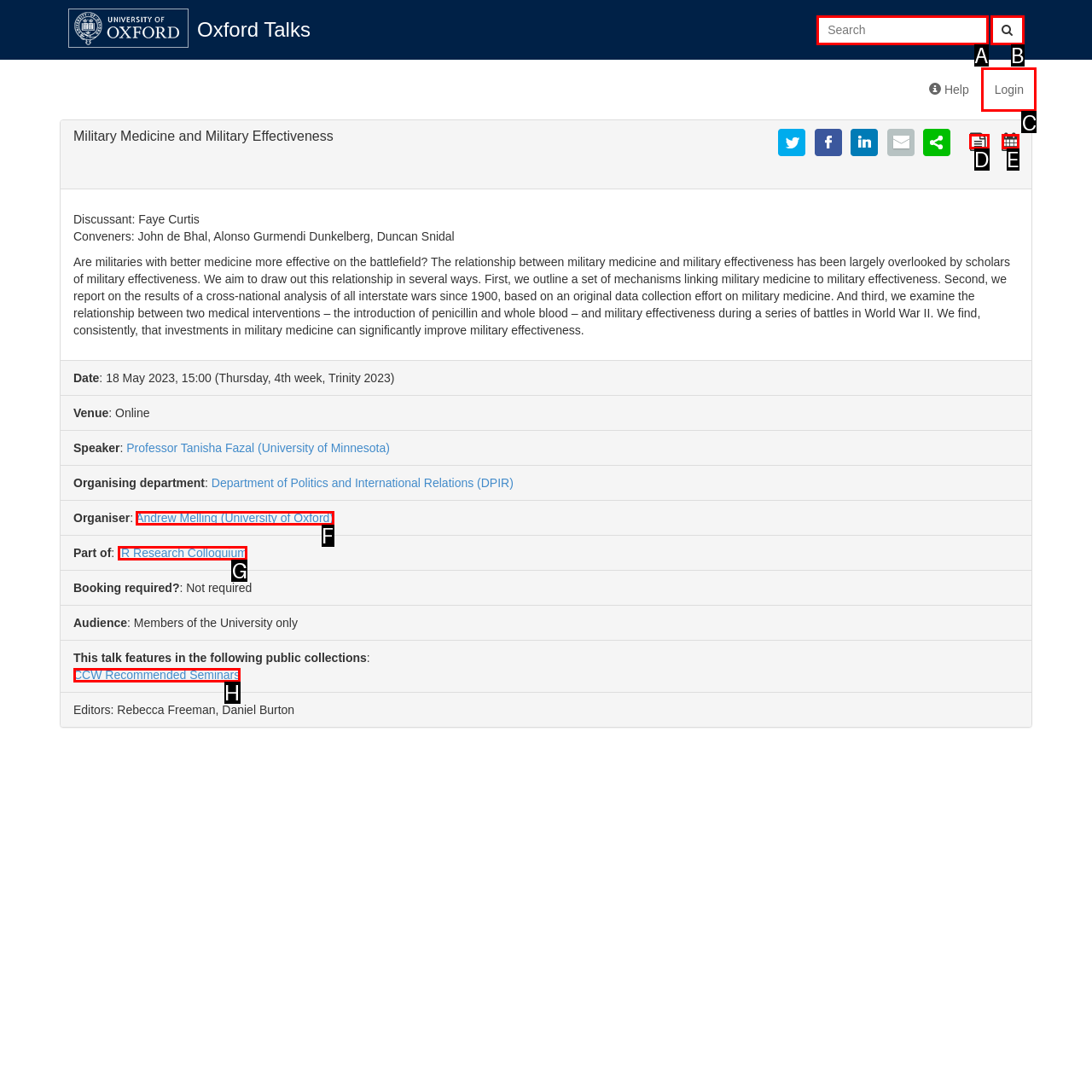Which letter corresponds to the correct option to complete the task: View the Publication page?
Answer with the letter of the chosen UI element.

None